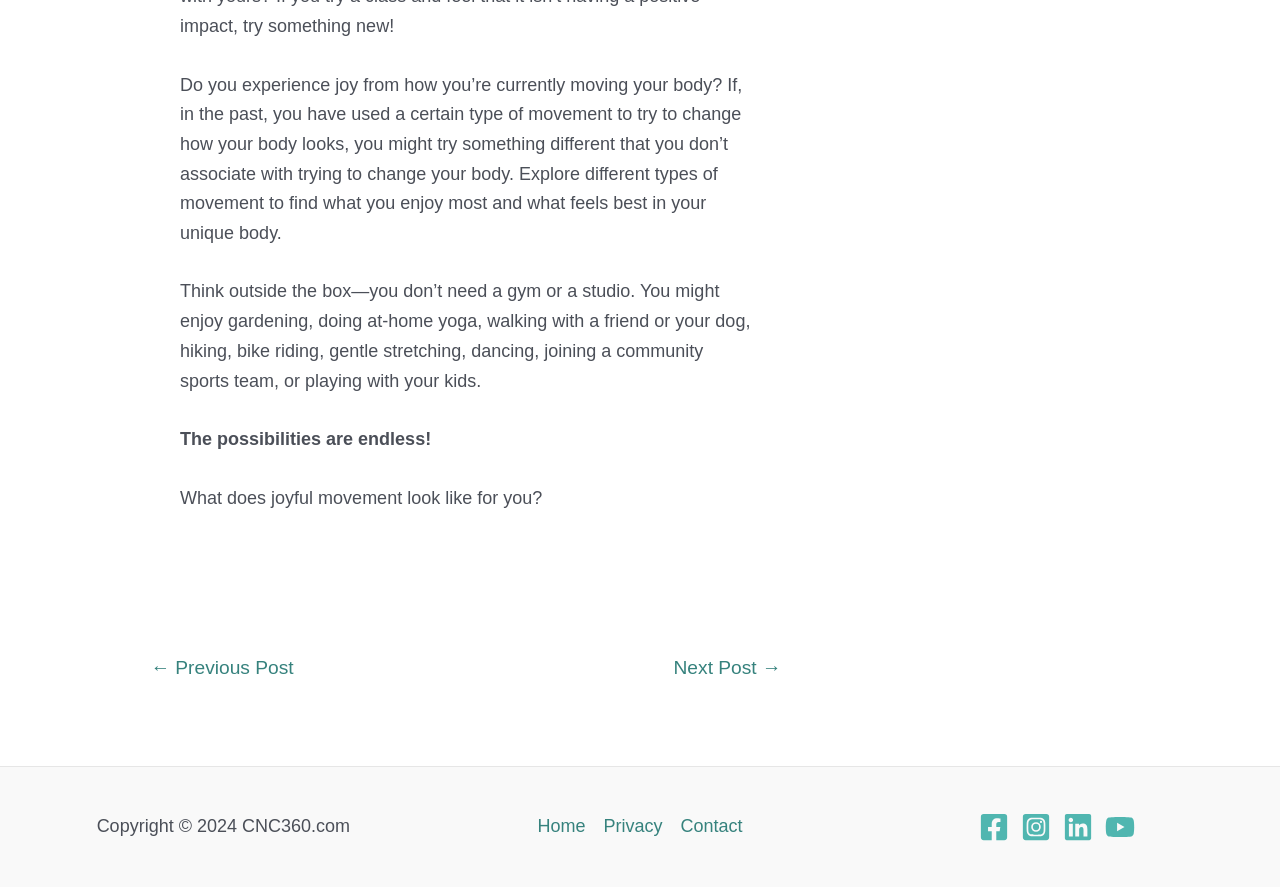What social media platforms are linked on the webpage?
Using the visual information, reply with a single word or short phrase.

Facebook, Instagram, Linkedin, YouTube